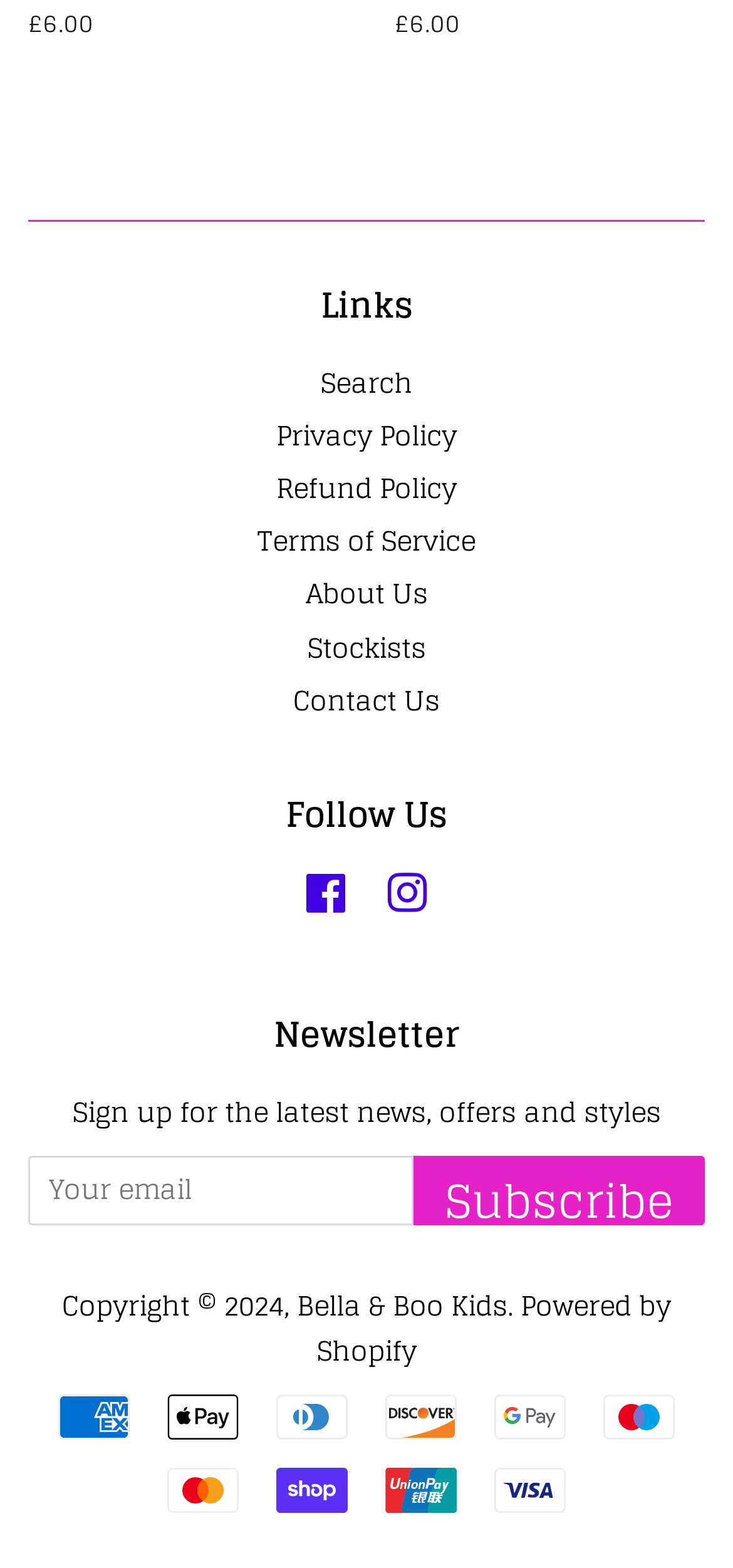By analyzing the image, answer the following question with a detailed response: What is the purpose of the newsletter section?

The newsletter section is located at the bottom of the webpage, and it contains a heading 'Newsletter', a static text 'Sign up for the latest news, offers and styles', a textbox to input email, and a 'Subscribe' button. This suggests that the purpose of this section is to allow users to sign up for the latest news, offers, and styles.